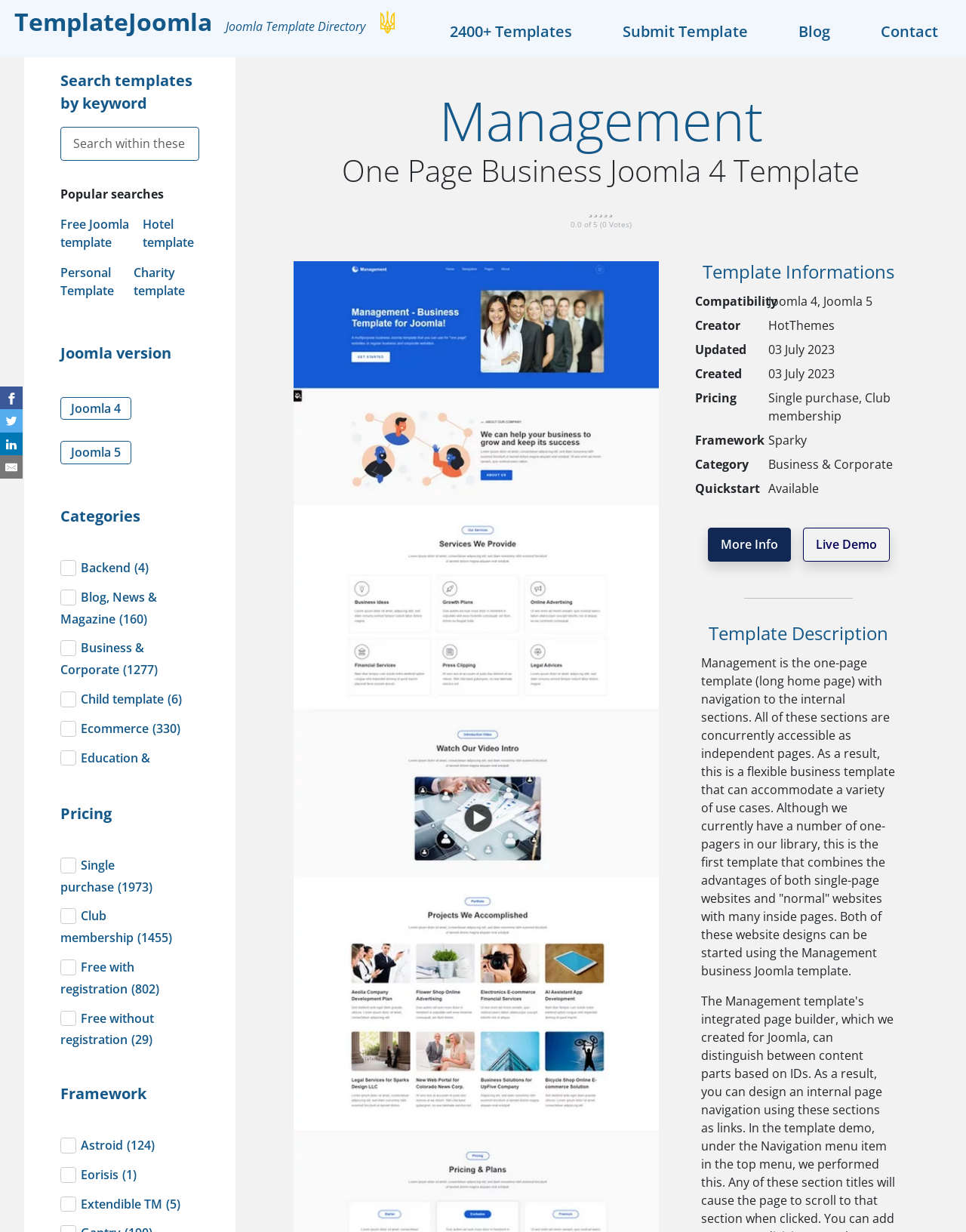Can you identify the bounding box coordinates of the clickable region needed to carry out this instruction: 'Submit a template'? The coordinates should be four float numbers within the range of 0 to 1, stated as [left, top, right, bottom].

[0.632, 0.016, 0.786, 0.035]